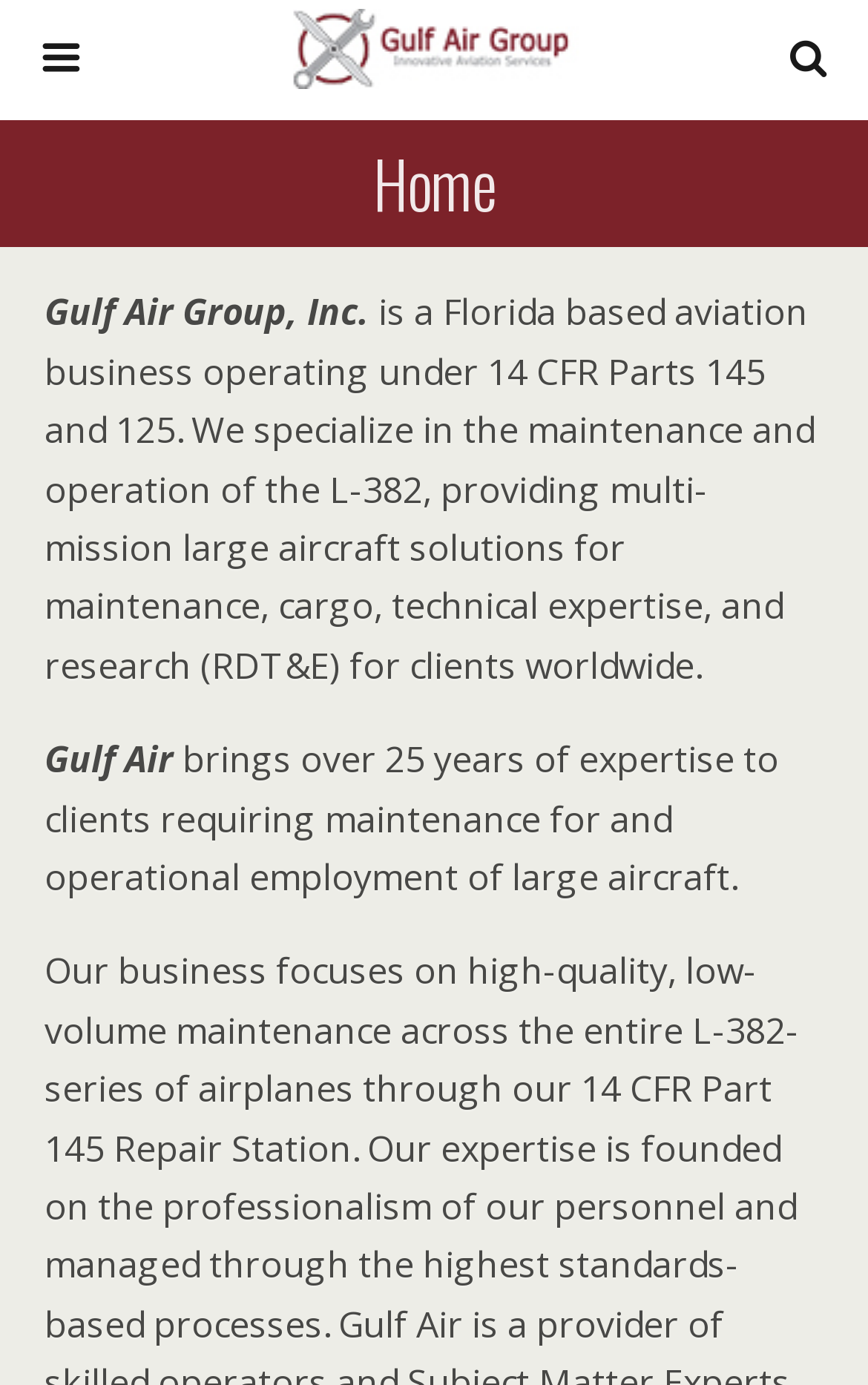How many years of expertise does Gulf Air Group, Inc bring to clients?
Please look at the screenshot and answer using one word or phrase.

25 years